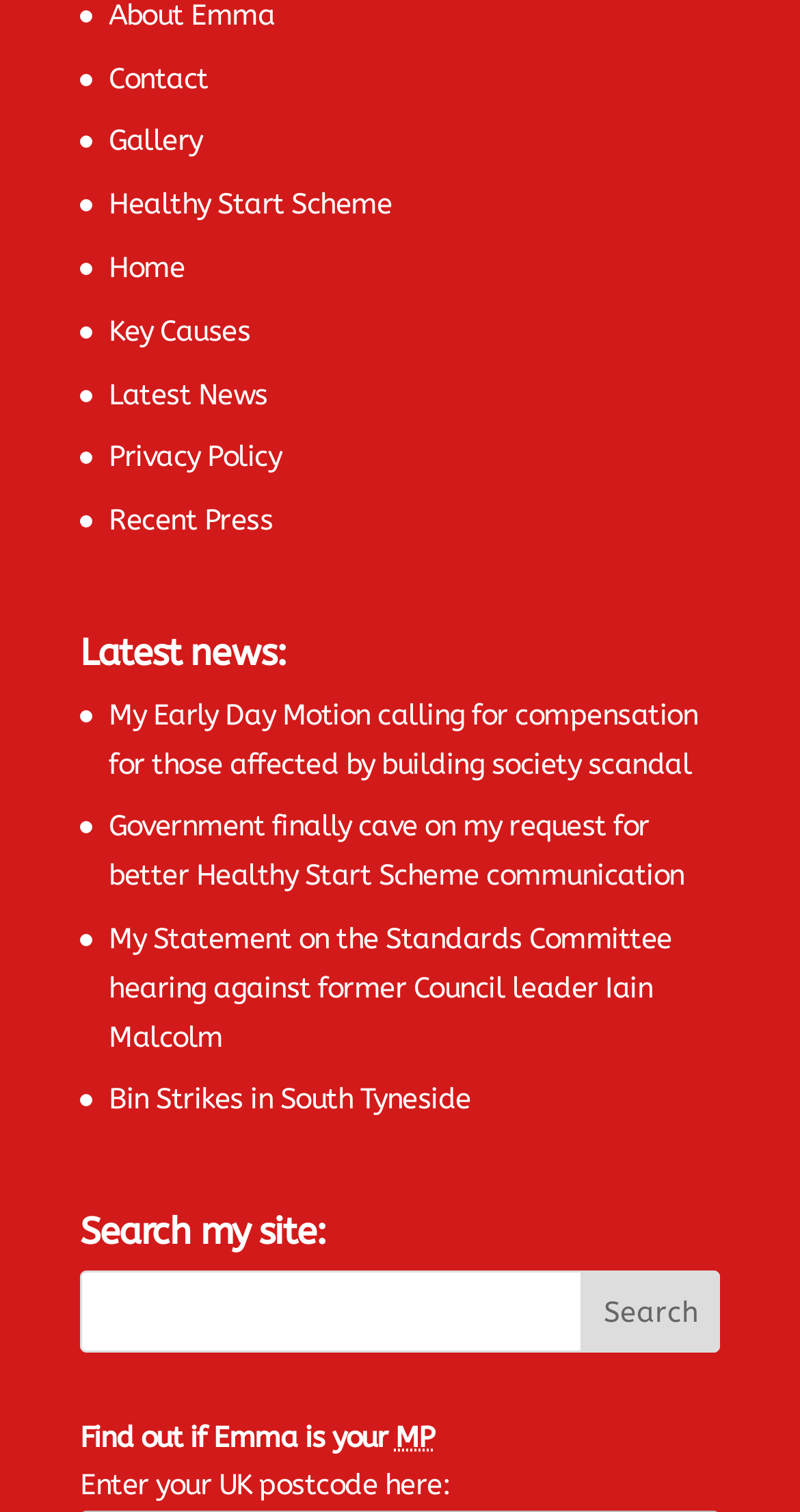Provide the bounding box coordinates of the area you need to click to execute the following instruction: "Find out if Emma is your MP".

[0.1, 0.939, 0.494, 0.962]